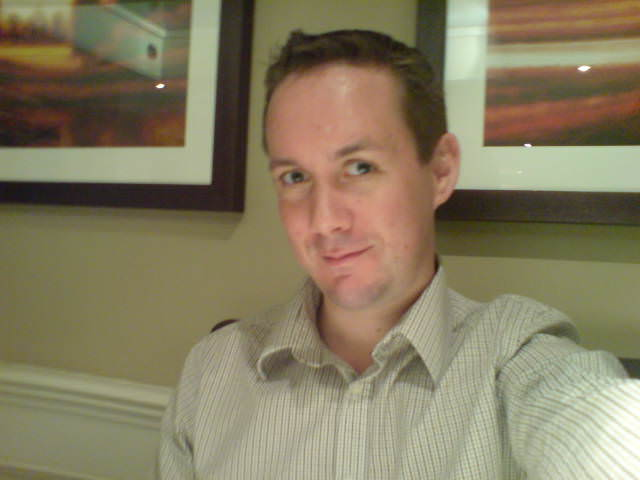What is behind the person in the image?
Carefully examine the image and provide a detailed answer to the question.

According to the caption, behind the person in the image, there are 'two framed artworks' that decorate the wall of the cozy restaurant in Cambridge, adding to the establishment's decorative style.